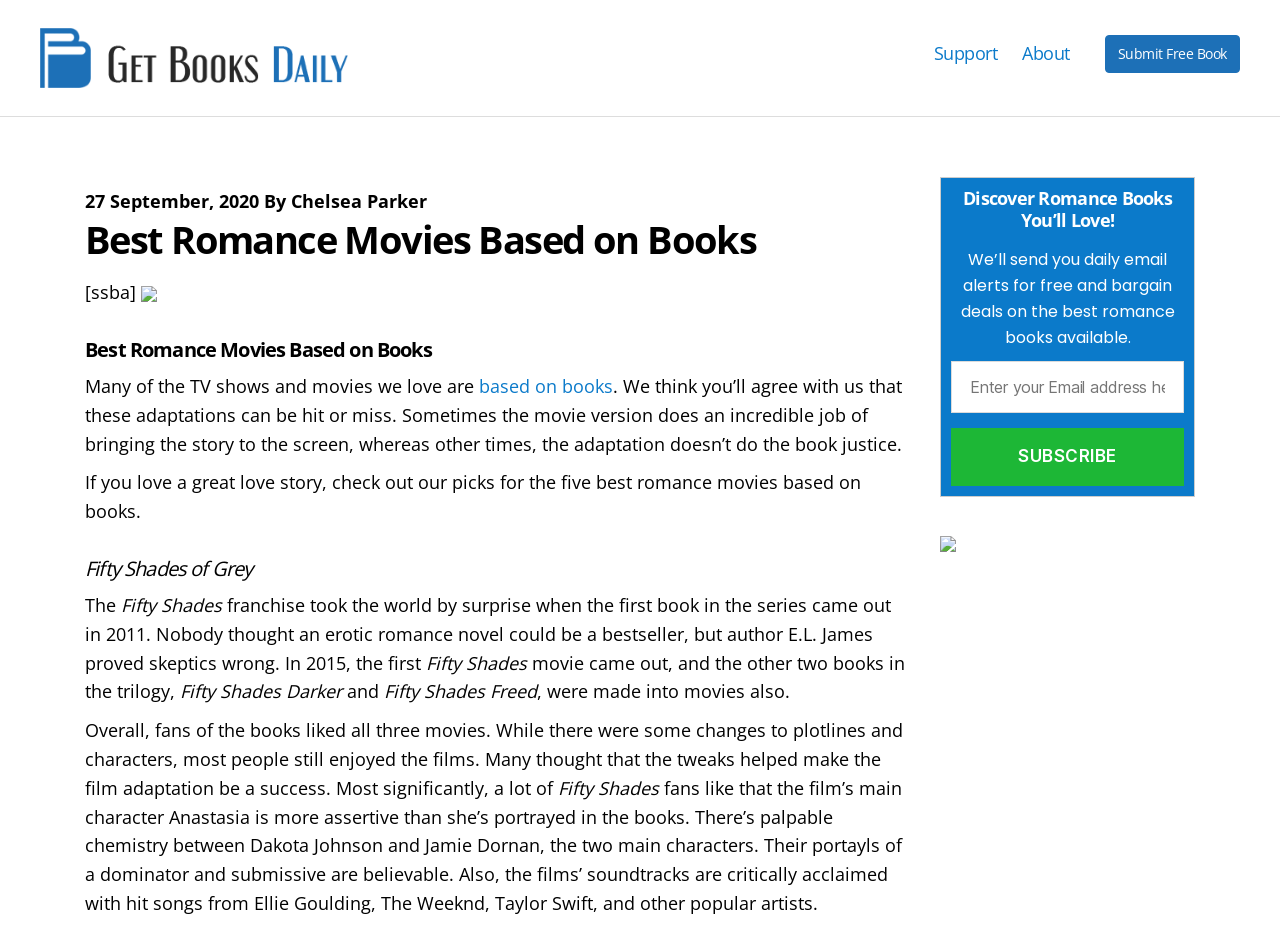Please give a short response to the question using one word or a phrase:
How many movies are mentioned in the webpage?

Three